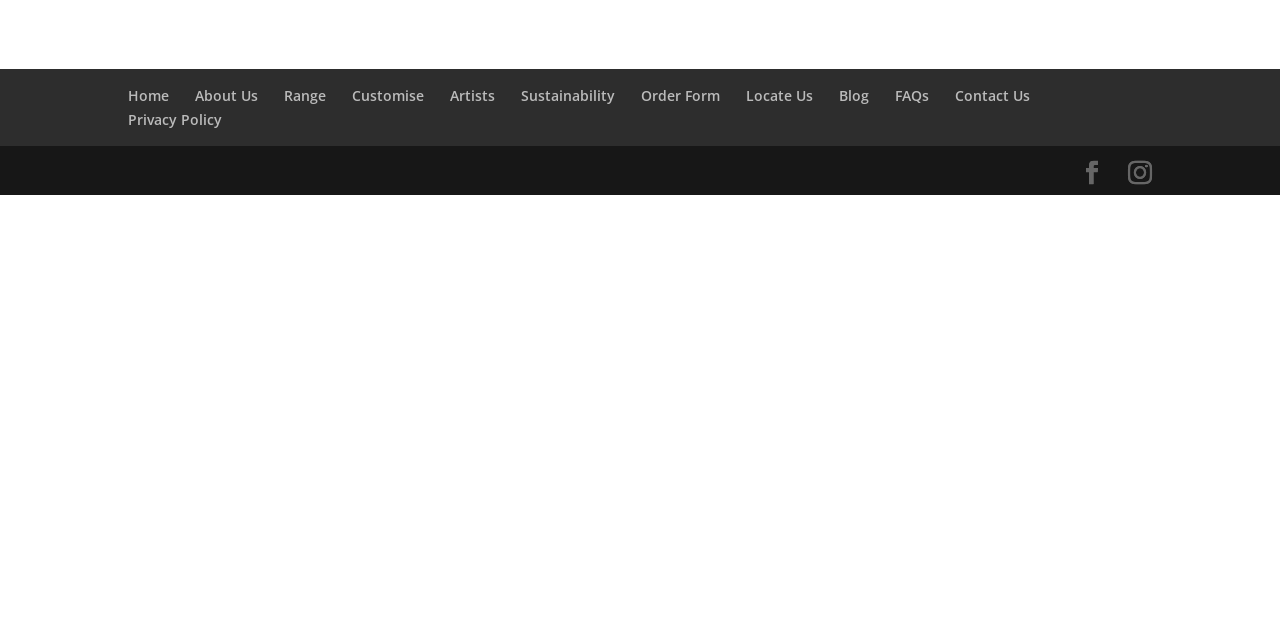Determine the bounding box of the UI element mentioned here: "Range". The coordinates must be in the format [left, top, right, bottom] with values ranging from 0 to 1.

[0.222, 0.134, 0.255, 0.164]